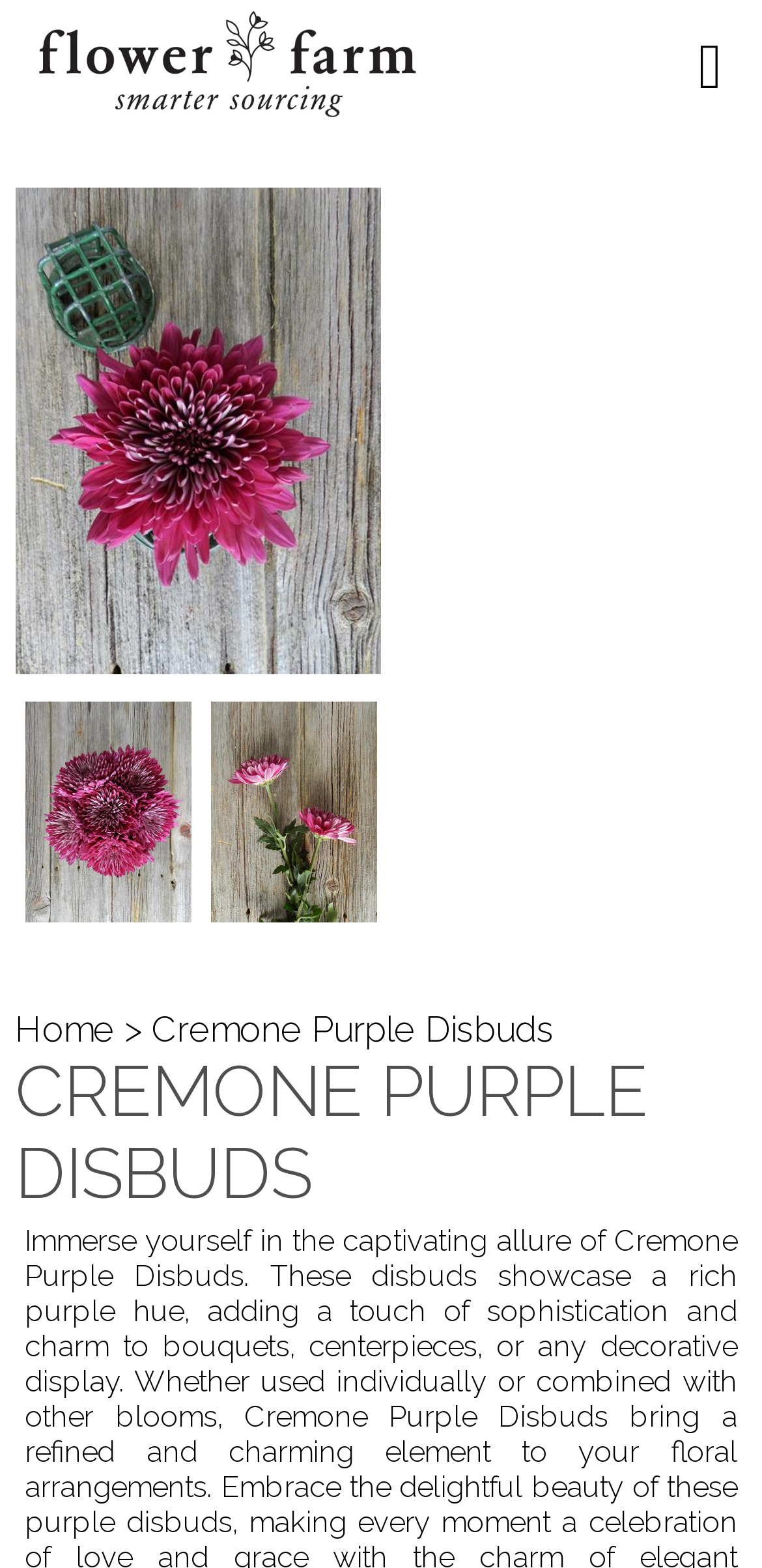Explain in detail what is displayed on the webpage.

The webpage is about wholesale Cremone Purple Disbuds from FlowerFarm, a online flower delivery service. At the top left corner, there is a logo of FlowerFarm, which is an image with a link to the FlowerFarm wholesale flowers page. Next to the logo, there is a reset menu area button. On the opposite side, at the top right corner, there is a hide login window button.

Below the top section, there are three large images of Cremone Purple Disbuds, showcasing the flowers from different angles. The images are arranged horizontally, with the first one on the left, the second one in the middle, and the third one on the right.

Underneath the images, there is a navigation section with a "Home" link on the left and a static text "Cremone Purple Disbuds" on the right. Below the navigation section, there is a prominent heading that reads "CREMONE PURPLE DISBUDS", which is likely the title of the page.